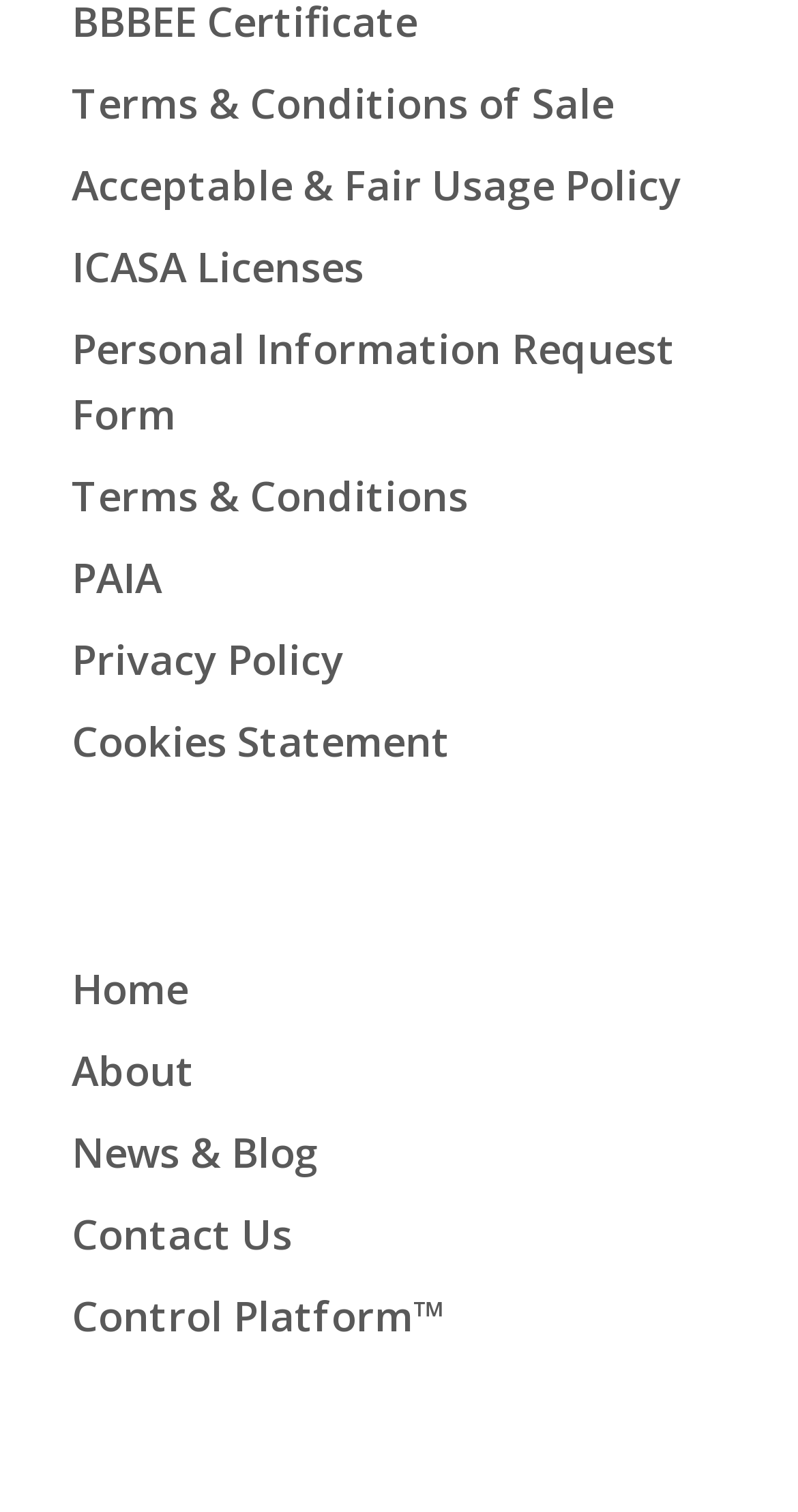Identify the coordinates of the bounding box for the element described below: "Terms & Conditions". Return the coordinates as four float numbers between 0 and 1: [left, top, right, bottom].

[0.09, 0.31, 0.587, 0.346]